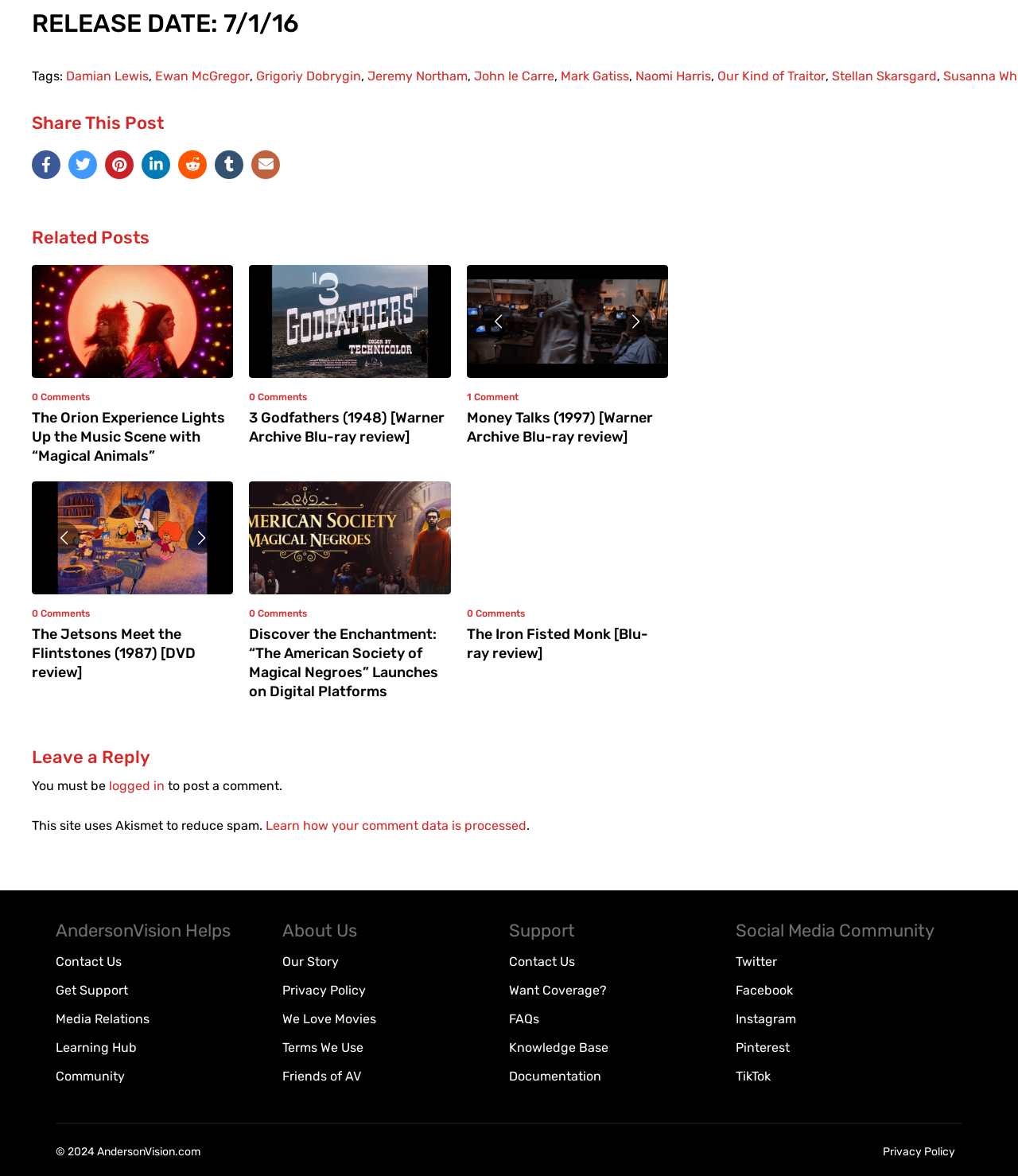Find the bounding box coordinates of the element to click in order to complete the given instruction: "Read the review of 'Our Kind of Traitor'."

[0.705, 0.06, 0.811, 0.071]